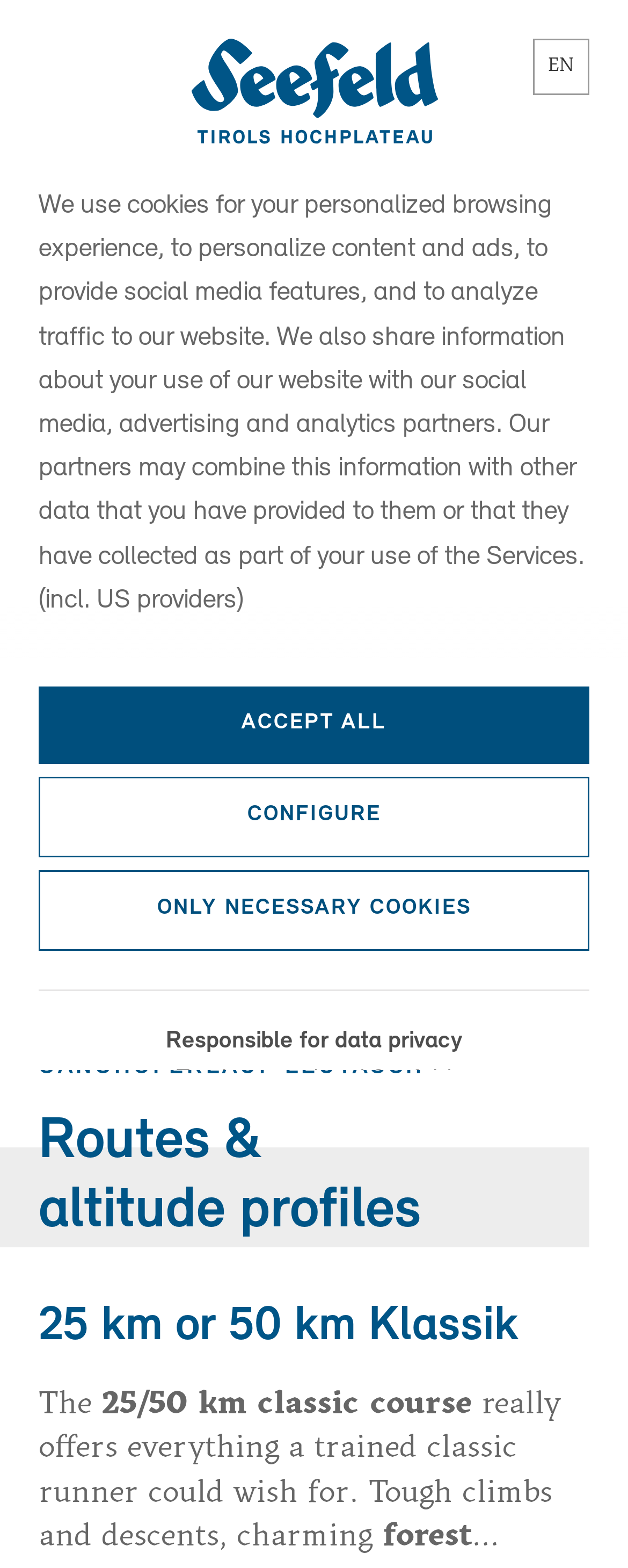What is the name of the event or location described on this webpage?
Answer the question with a detailed explanation, including all necessary information.

The webpage has a prominent heading 'GANGHOFERLAUF LEUTASCH' and also mentions 'Ganghoferlauf' in the image description, suggesting that this is the name of the event or location being described.